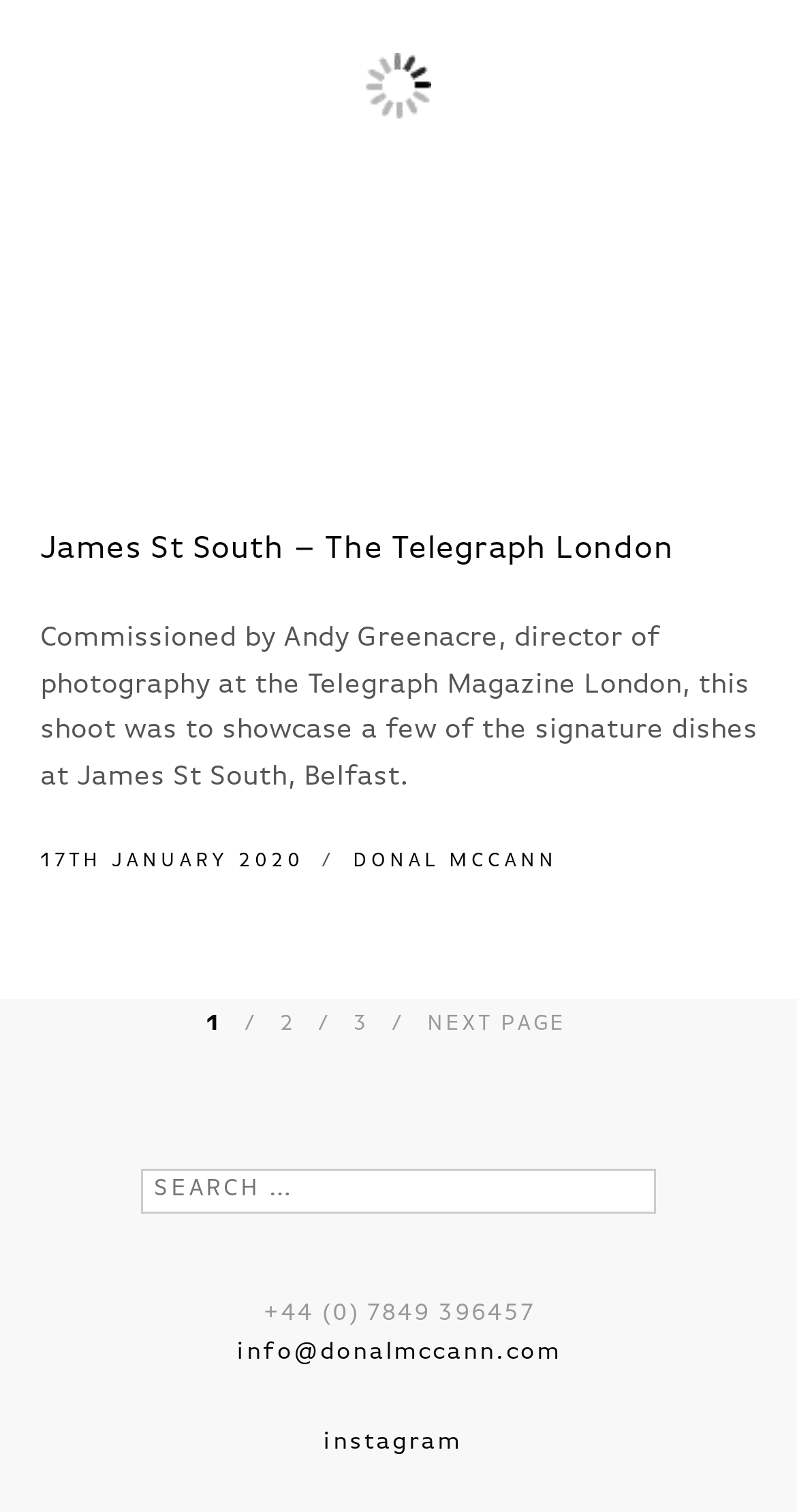Answer the question briefly using a single word or phrase: 
What social media platform is linked?

Instagram